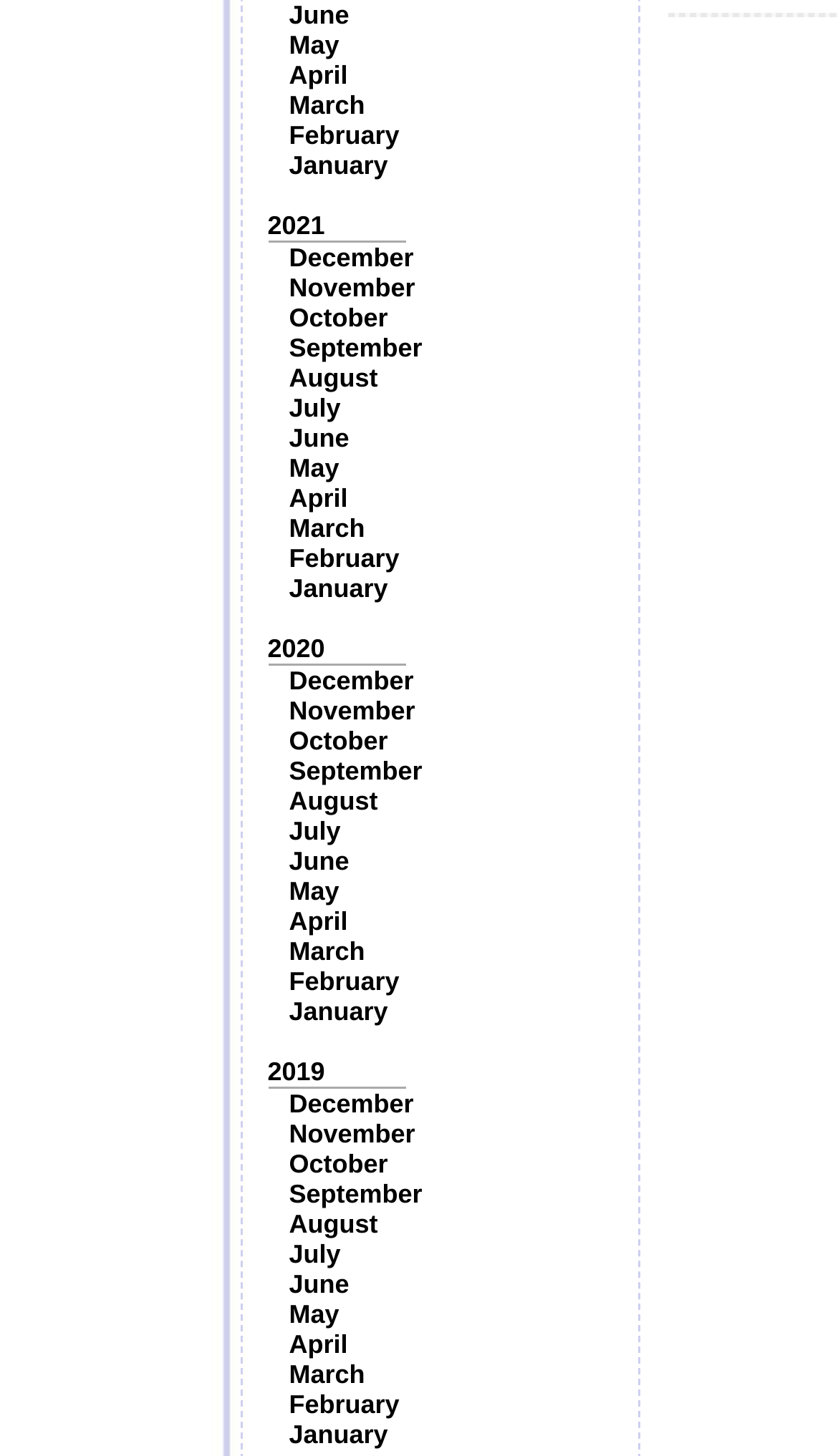How many years are listed?
Using the image, provide a concise answer in one word or a short phrase.

3